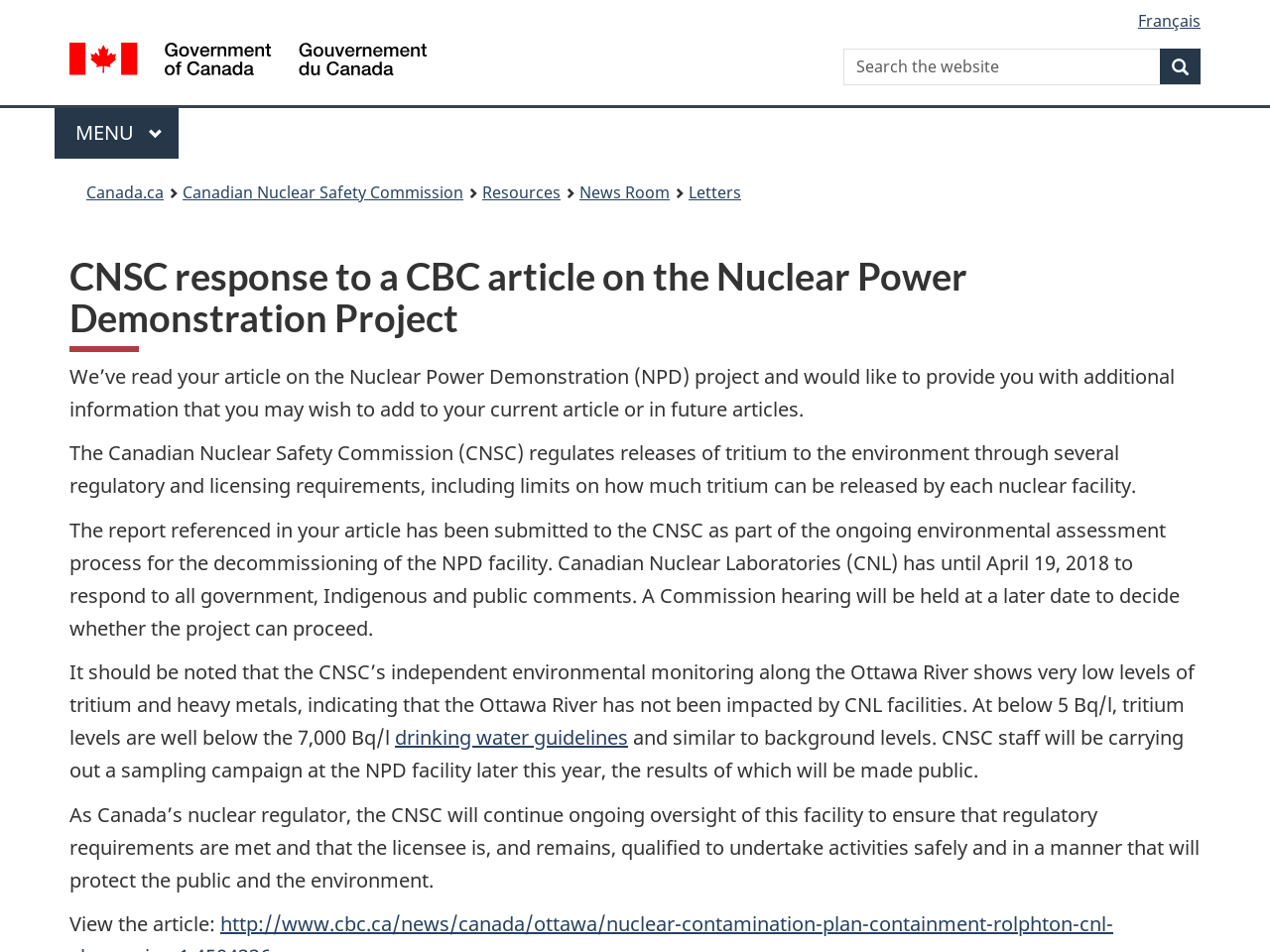Can you specify the bounding box coordinates of the area that needs to be clicked to fulfill the following instruction: "Read more about drinking water guidelines"?

[0.311, 0.76, 0.495, 0.789]